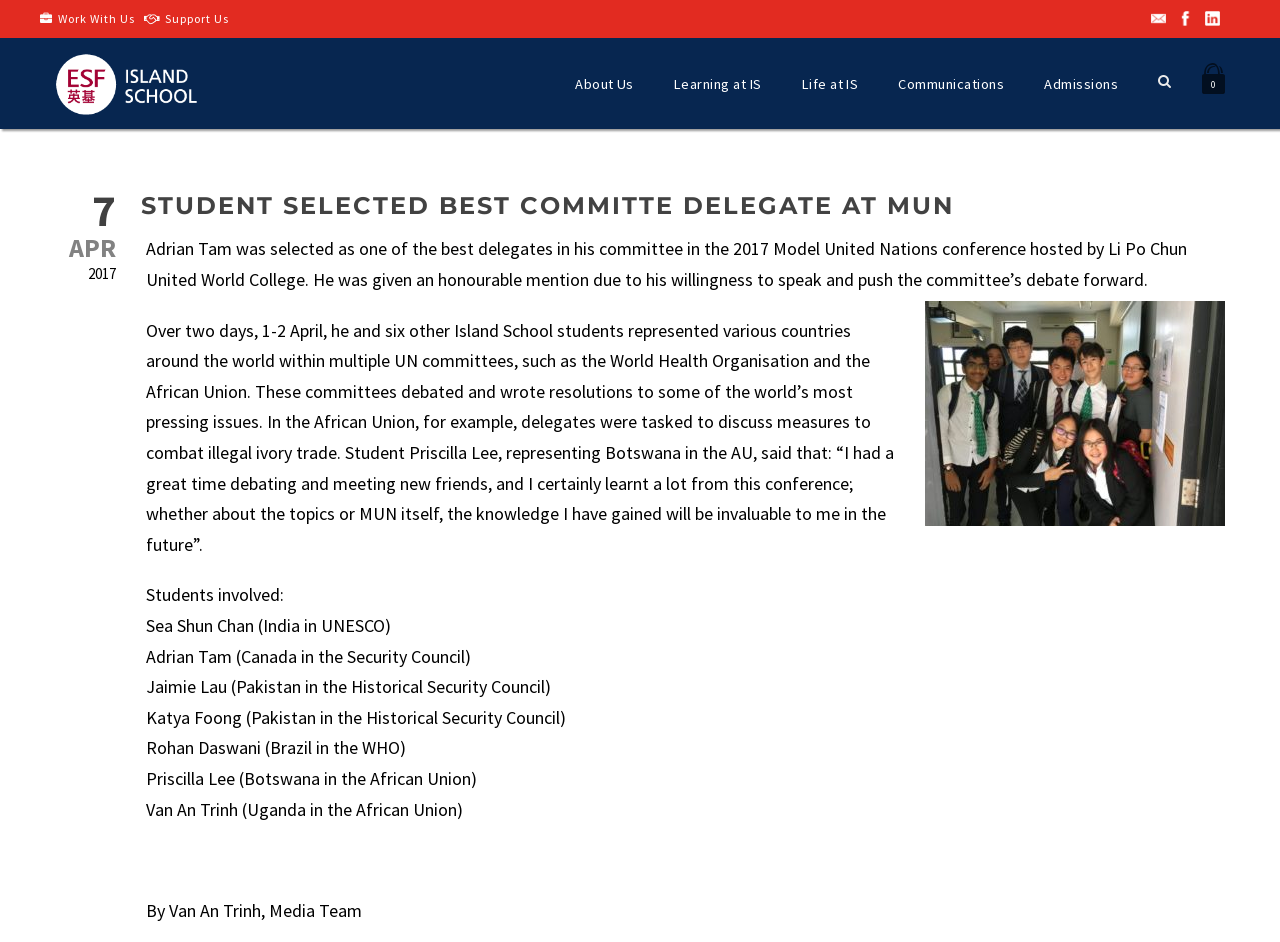Please reply to the following question using a single word or phrase: 
What is the topic discussed in the African Union committee?

Measures to combat illegal ivory trade